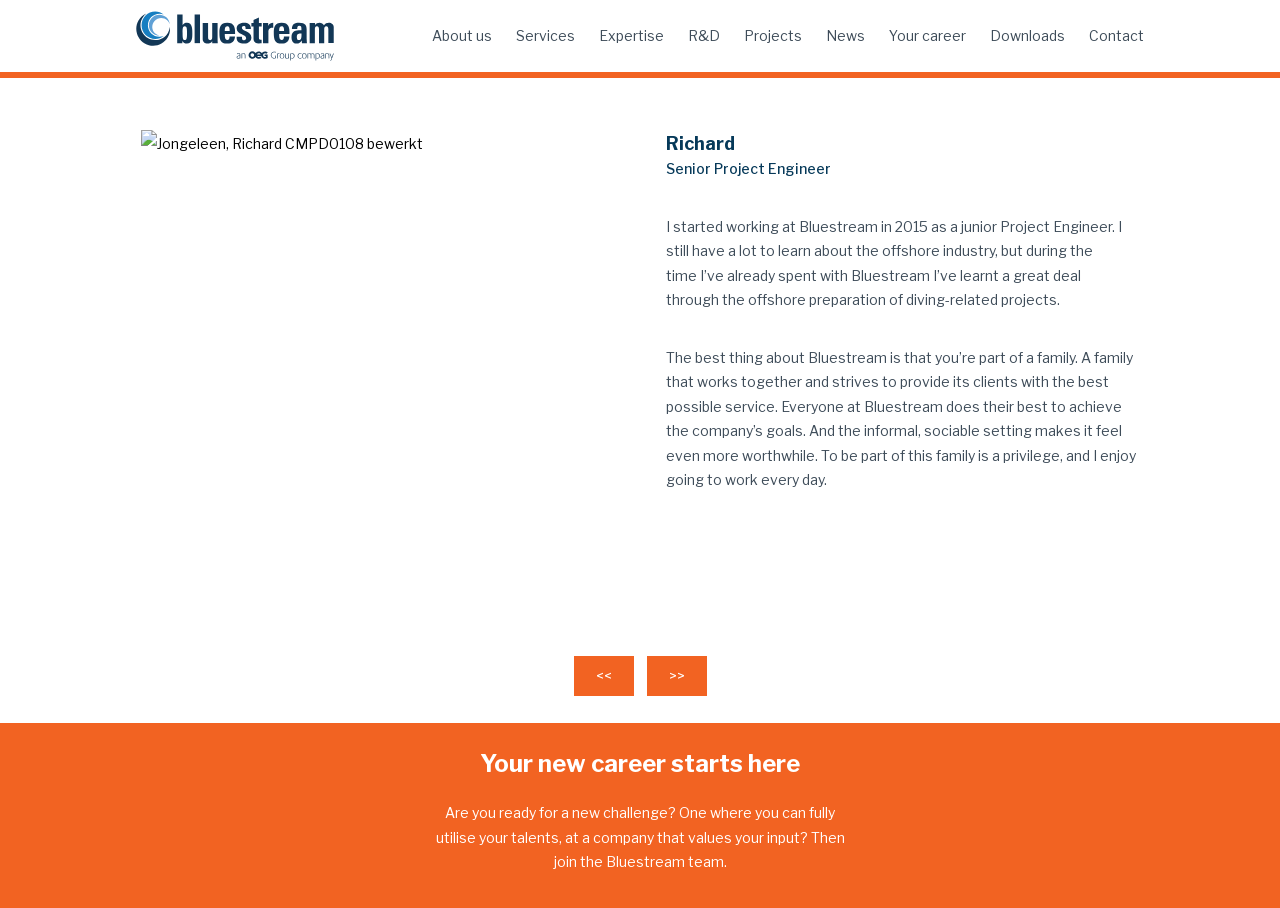Carefully examine the image and provide an in-depth answer to the question: What is the purpose of the '<<' and '>>' links?

Based on their location and the context of the webpage, I infer that the '<<' and '>>' links are used for navigation, likely to move through a list of items or profiles.